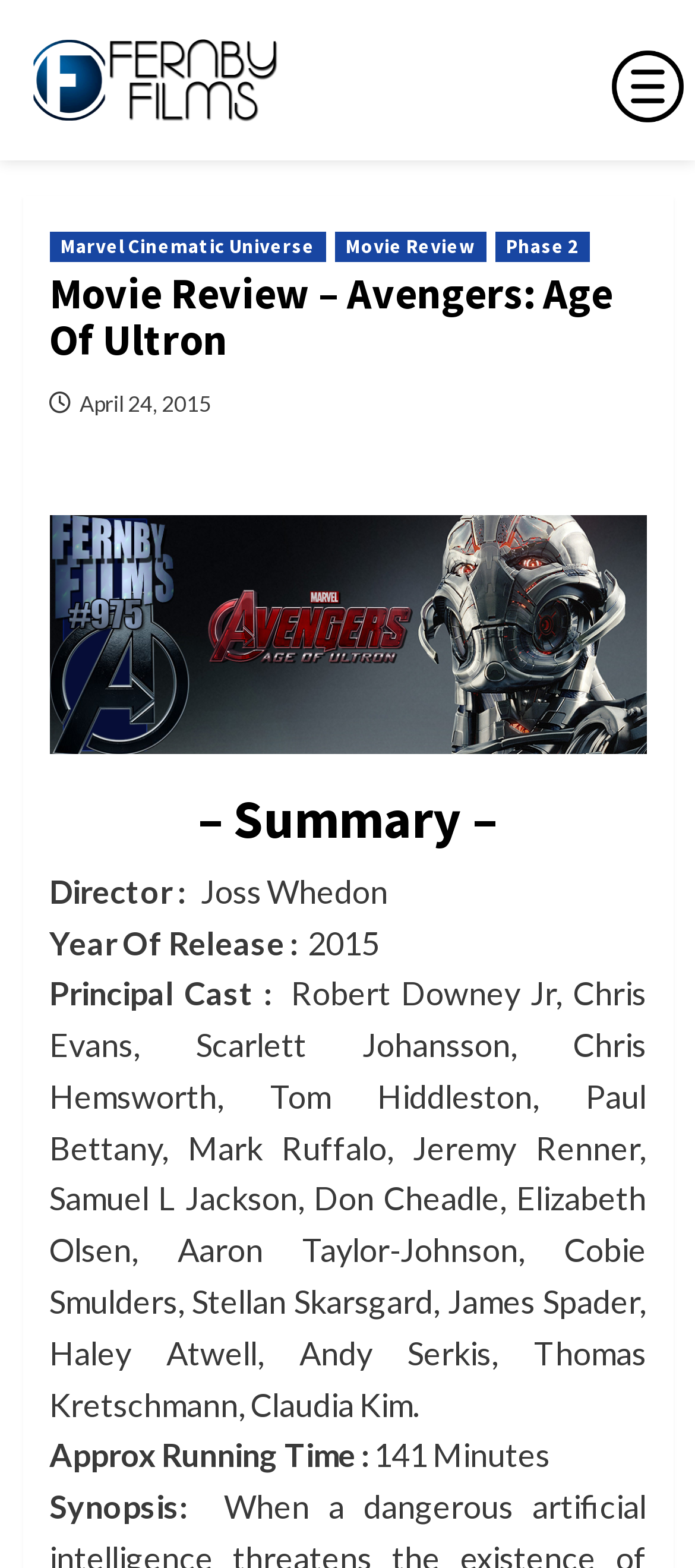Who is the director of Avengers: Age Of Ultron?
Based on the image, give a one-word or short phrase answer.

Joss Whedon